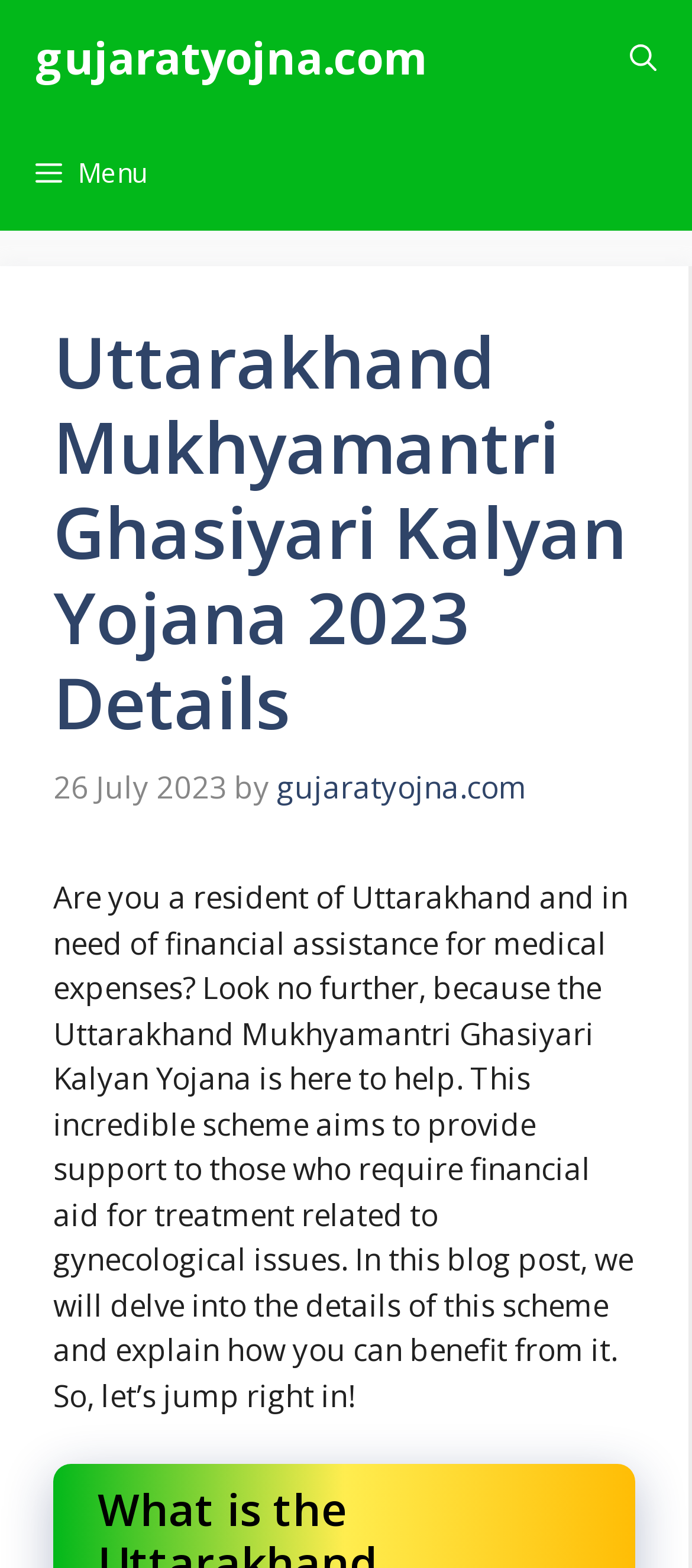Provide a one-word or one-phrase answer to the question:
What is the domain name of the website?

gujaratyojna.com